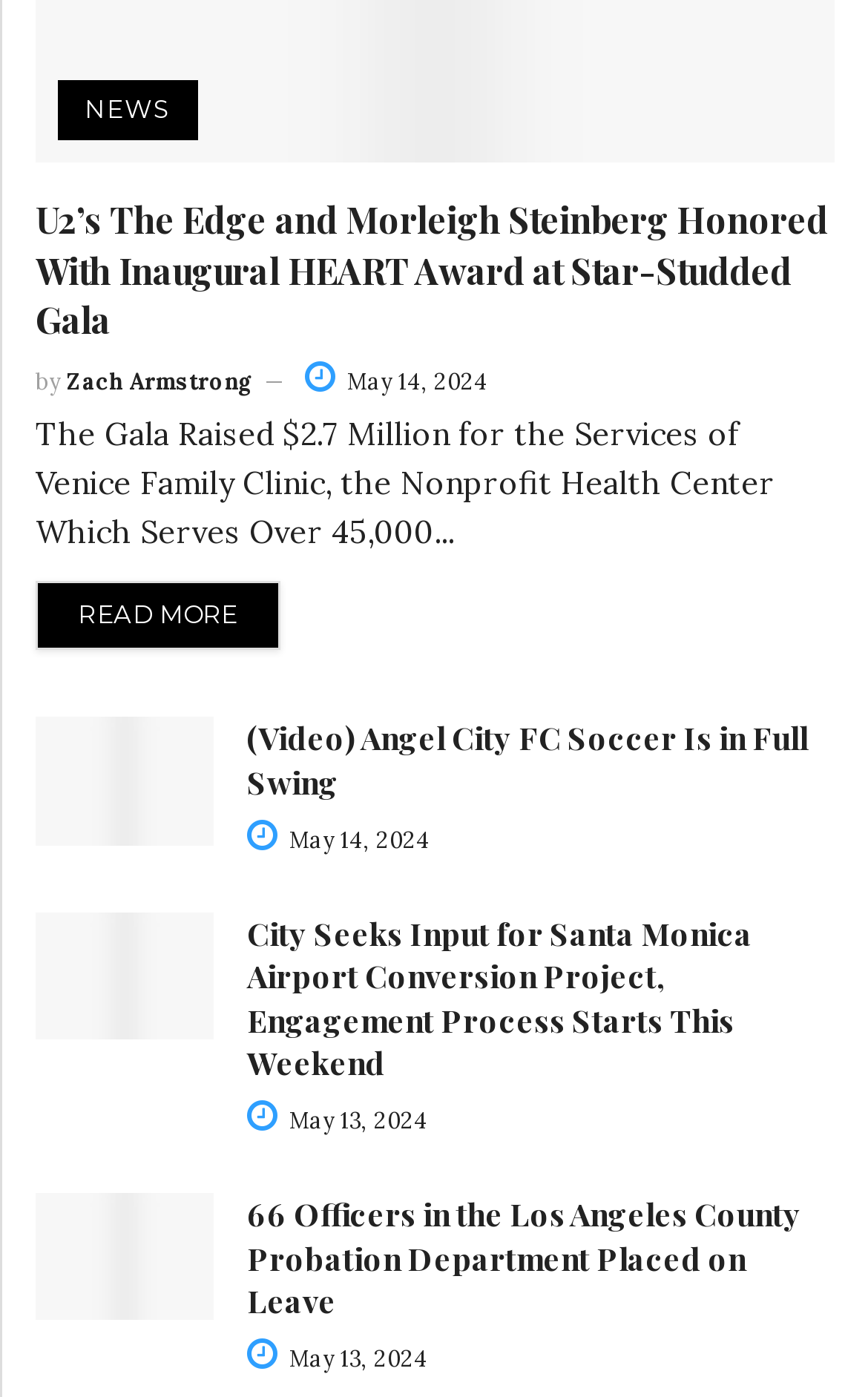Can you provide the bounding box coordinates for the element that should be clicked to implement the instruction: "Read news about U2’s The Edge and Morleigh Steinberg"?

[0.041, 0.141, 0.962, 0.248]